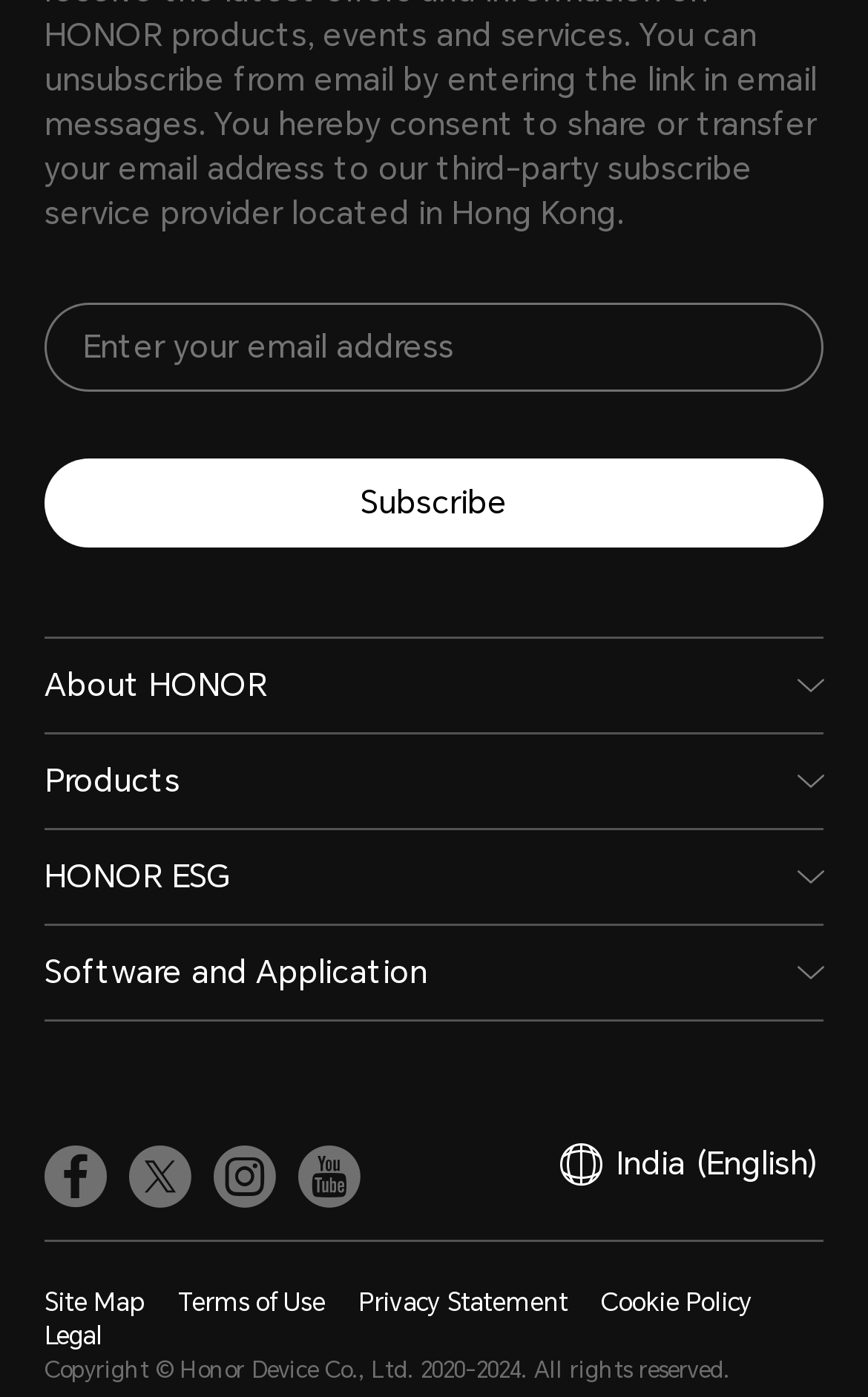Based on the image, give a detailed response to the question: What is the purpose of the textbox?

The textbox at the top of the webpage has a placeholder text 'Enter your email address', indicating that it is used to subscribe to a newsletter or receive updates.